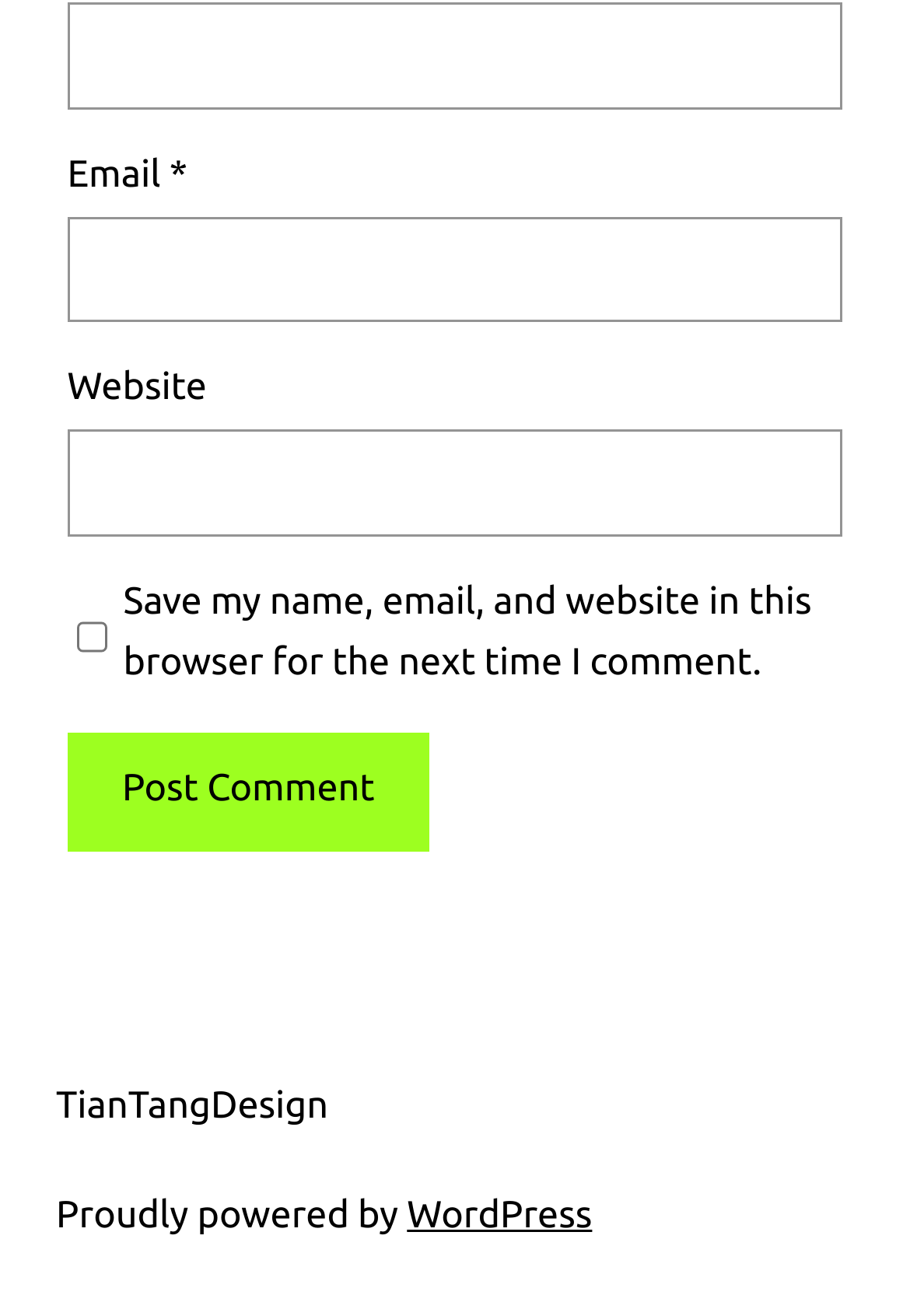Based on the provided description, "parent_node: Name * name="author"", find the bounding box of the corresponding UI element in the screenshot.

[0.074, 0.002, 0.926, 0.083]